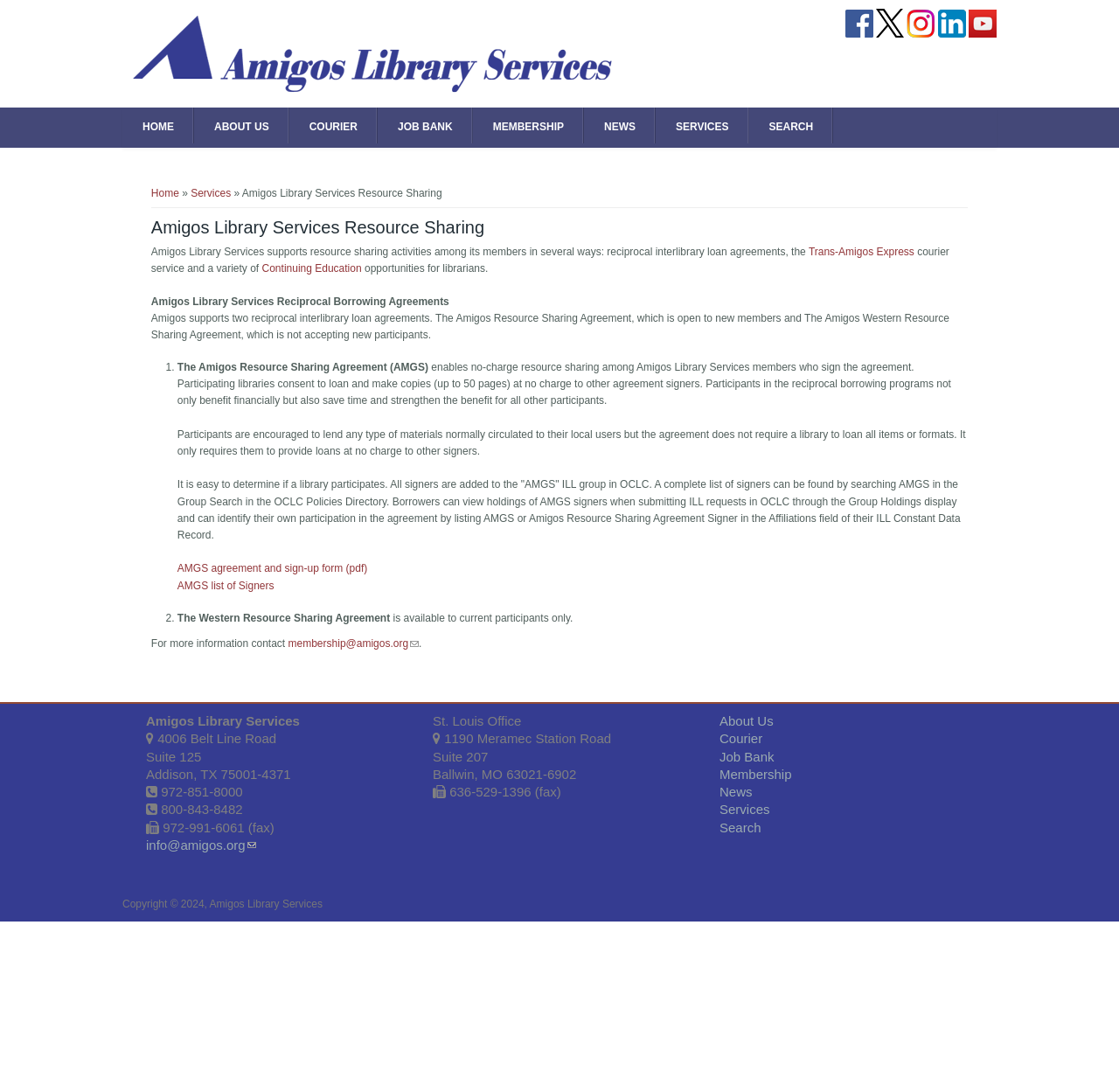Specify the bounding box coordinates of the region I need to click to perform the following instruction: "View details of Chaetognatha". The coordinates must be four float numbers in the range of 0 to 1, i.e., [left, top, right, bottom].

None